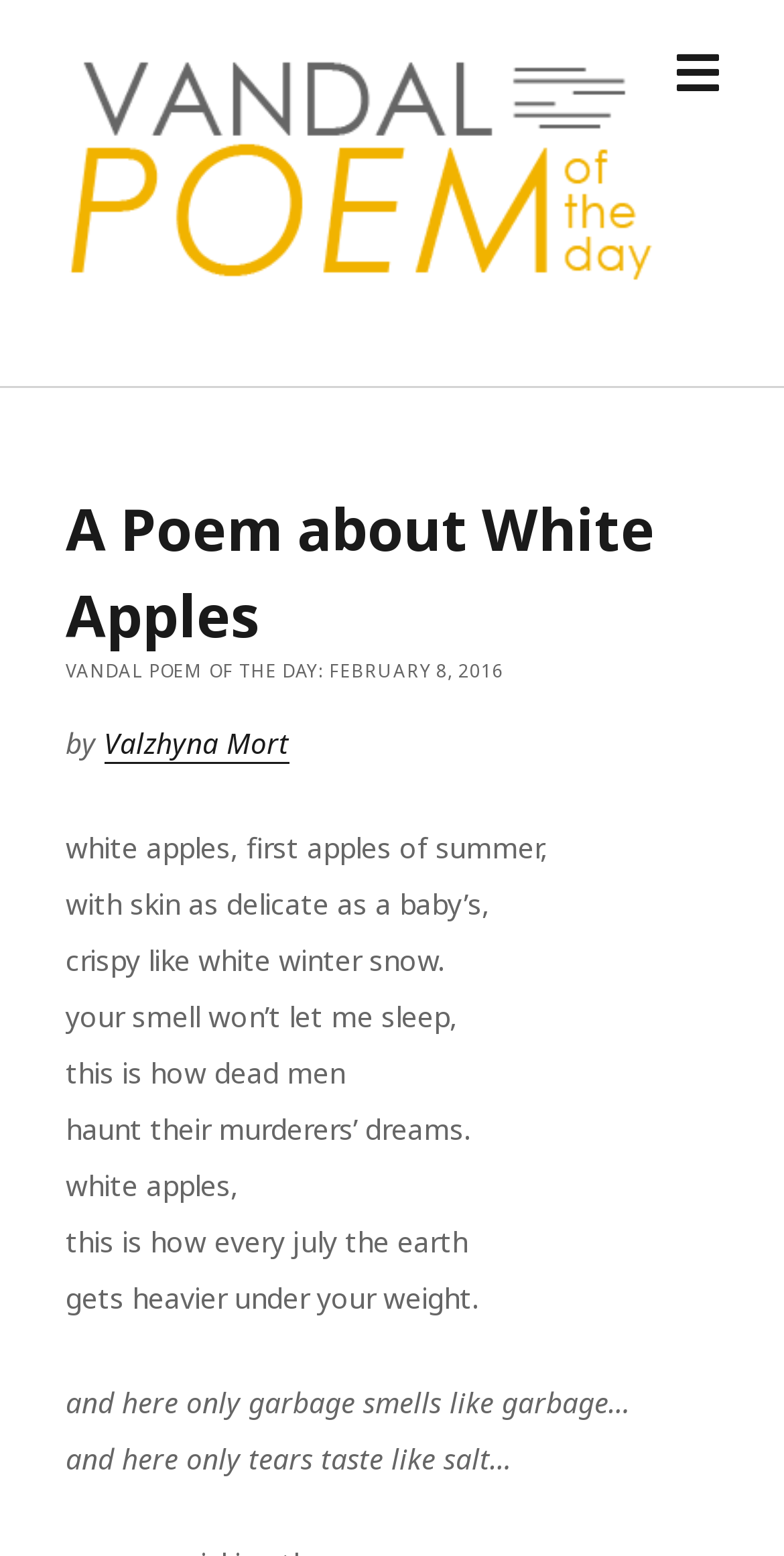Examine the image carefully and respond to the question with a detailed answer: 
How many lines does the poem have?

The poem has 10 lines, which are separated by line breaks and contain the text of the poem.